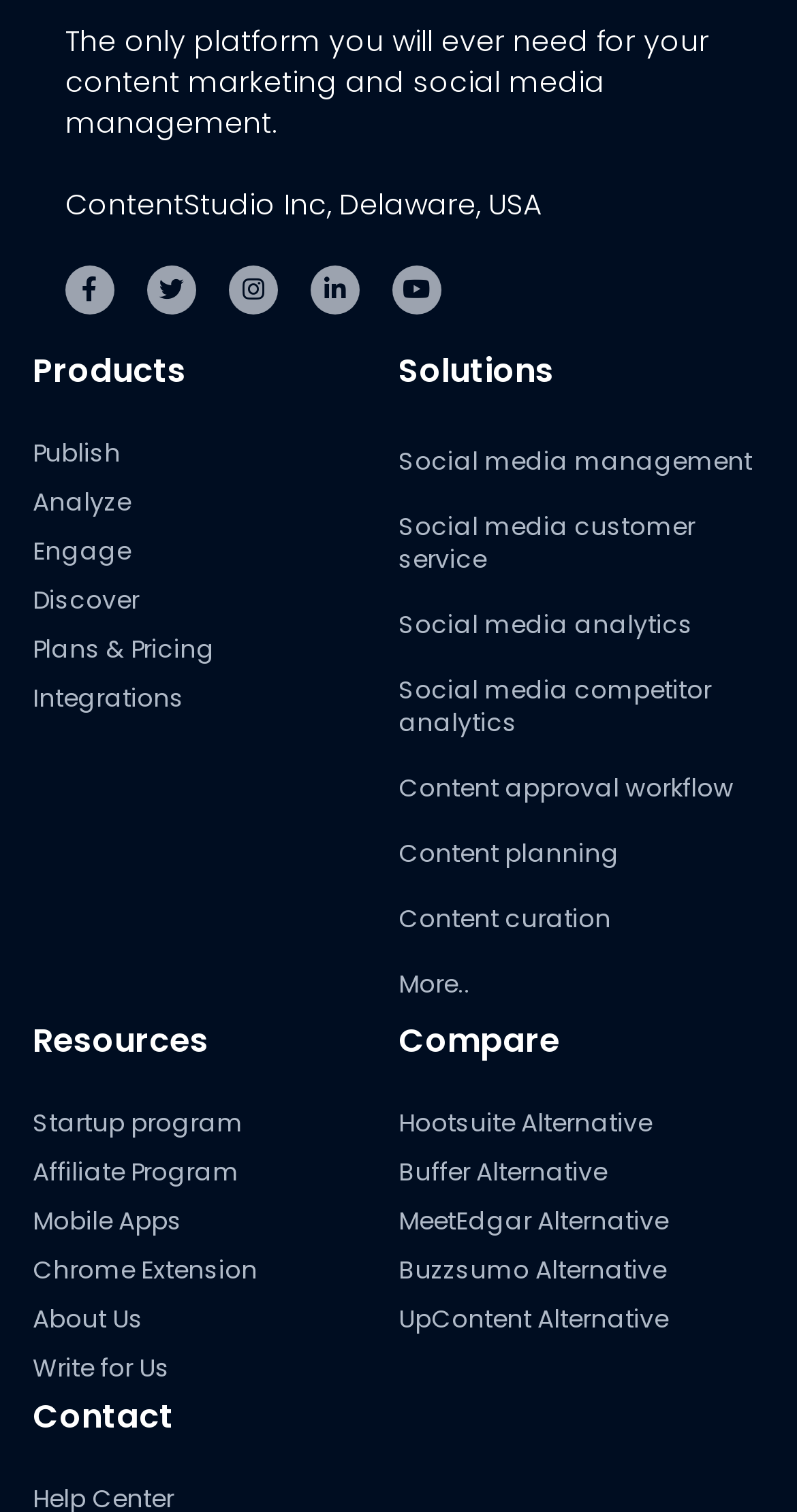Indicate the bounding box coordinates of the element that must be clicked to execute the instruction: "Get Help from Help Center". The coordinates should be given as four float numbers between 0 and 1, i.e., [left, top, right, bottom].

[0.041, 0.749, 0.218, 0.772]